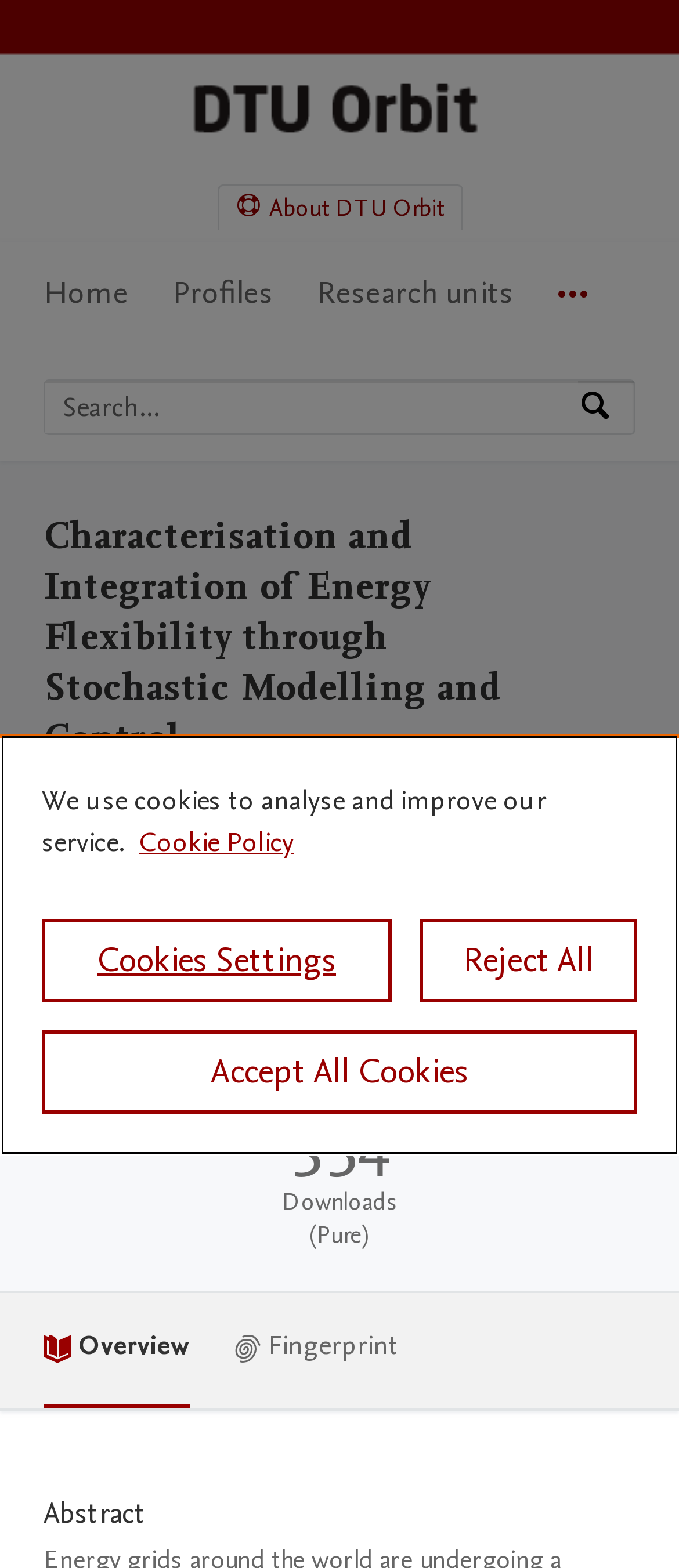Refer to the image and answer the question with as much detail as possible: What is the name of the department affiliated with the research output?

I found the answer by looking at the section below the main heading, where it says 'Characterisation and Integration of Energy Flexibility through Stochastic Modelling and Control'. Then, I saw a link element that says 'Department of Applied Mathematics and Computer Science', which is likely the department affiliated with the research output.